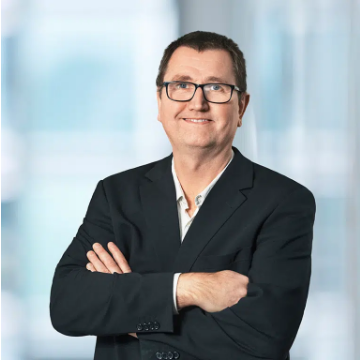What is available for viewers to learn more about Karsten?
From the details in the image, provide a complete and detailed answer to the question.

For further insights into Karsten's background or contributions, a 'Read more' link is available for viewers, allowing them to access more information about him.